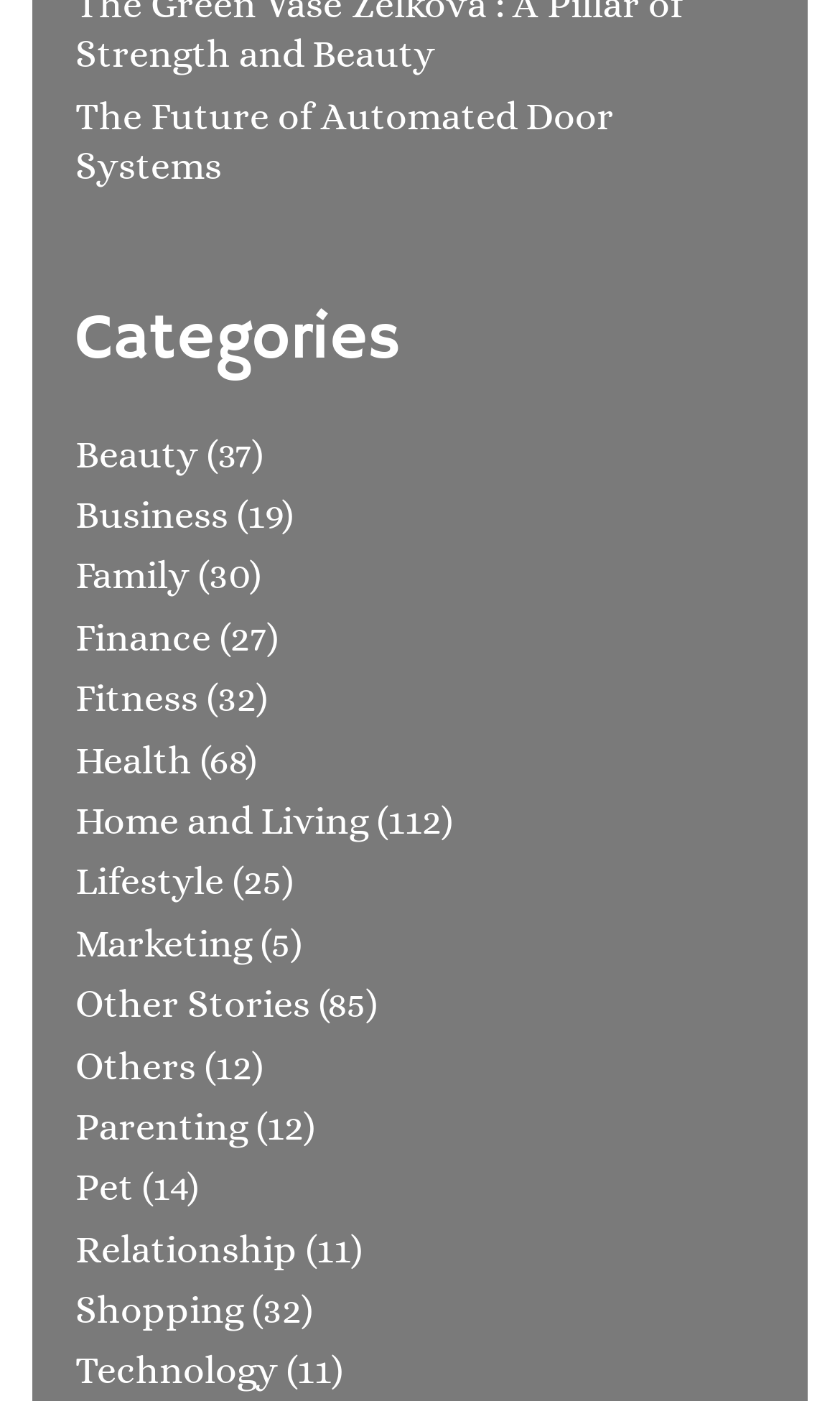Please determine the bounding box coordinates of the element to click in order to execute the following instruction: "Explore Technology". The coordinates should be four float numbers between 0 and 1, specified as [left, top, right, bottom].

None